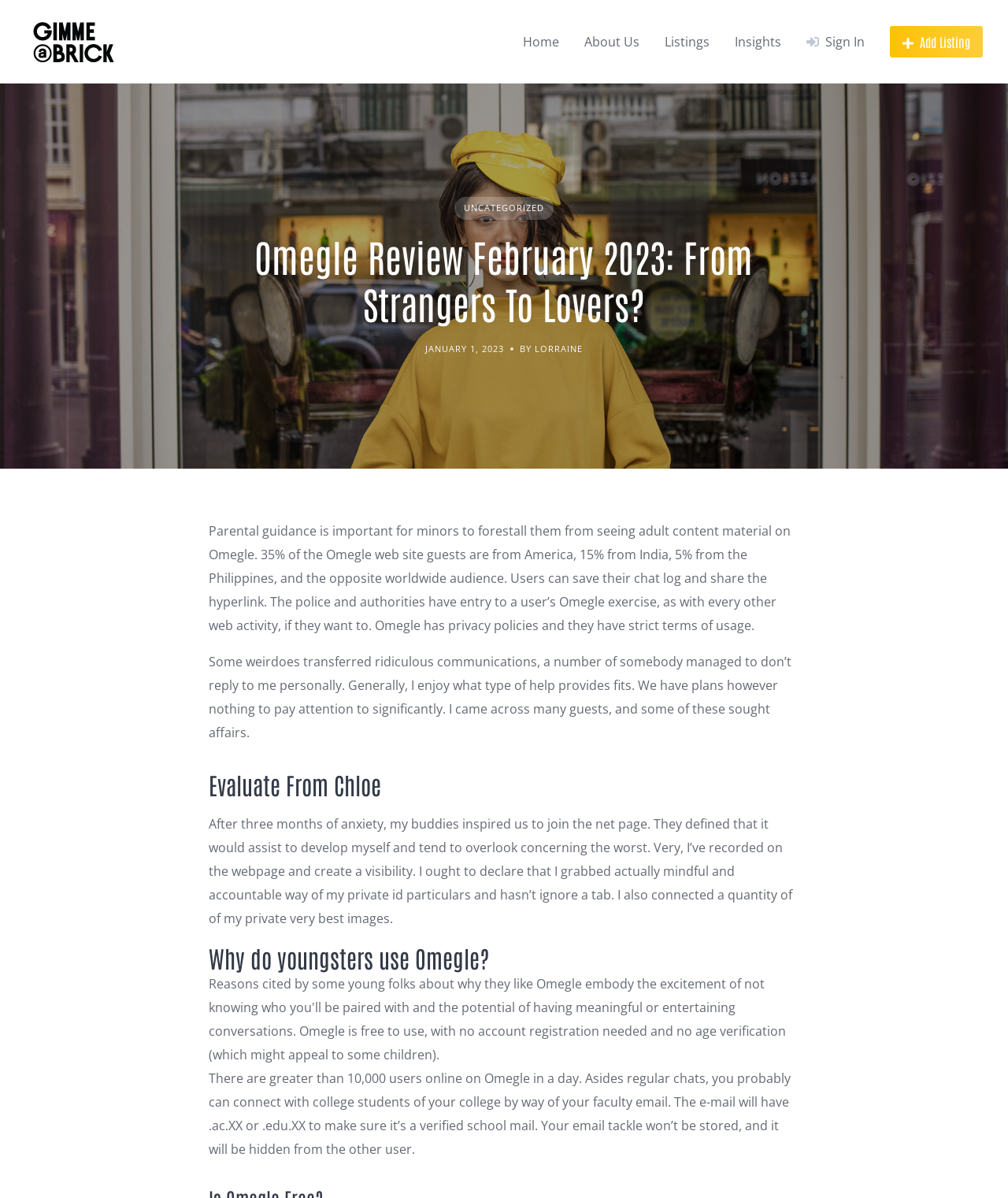Please specify the bounding box coordinates for the clickable region that will help you carry out the instruction: "Click the 'Sign In' button".

[0.8, 0.027, 0.858, 0.043]